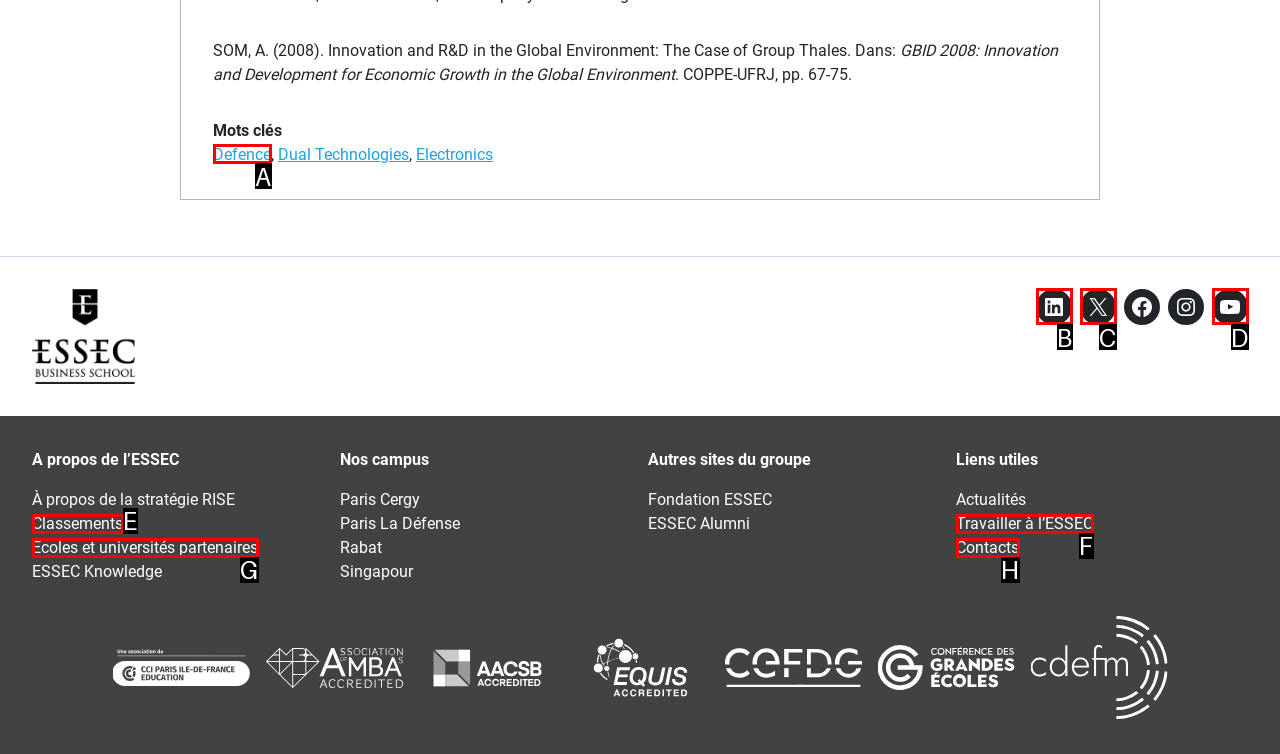From the options provided, determine which HTML element best fits the description: Écoles et universités partenaires. Answer with the correct letter.

G